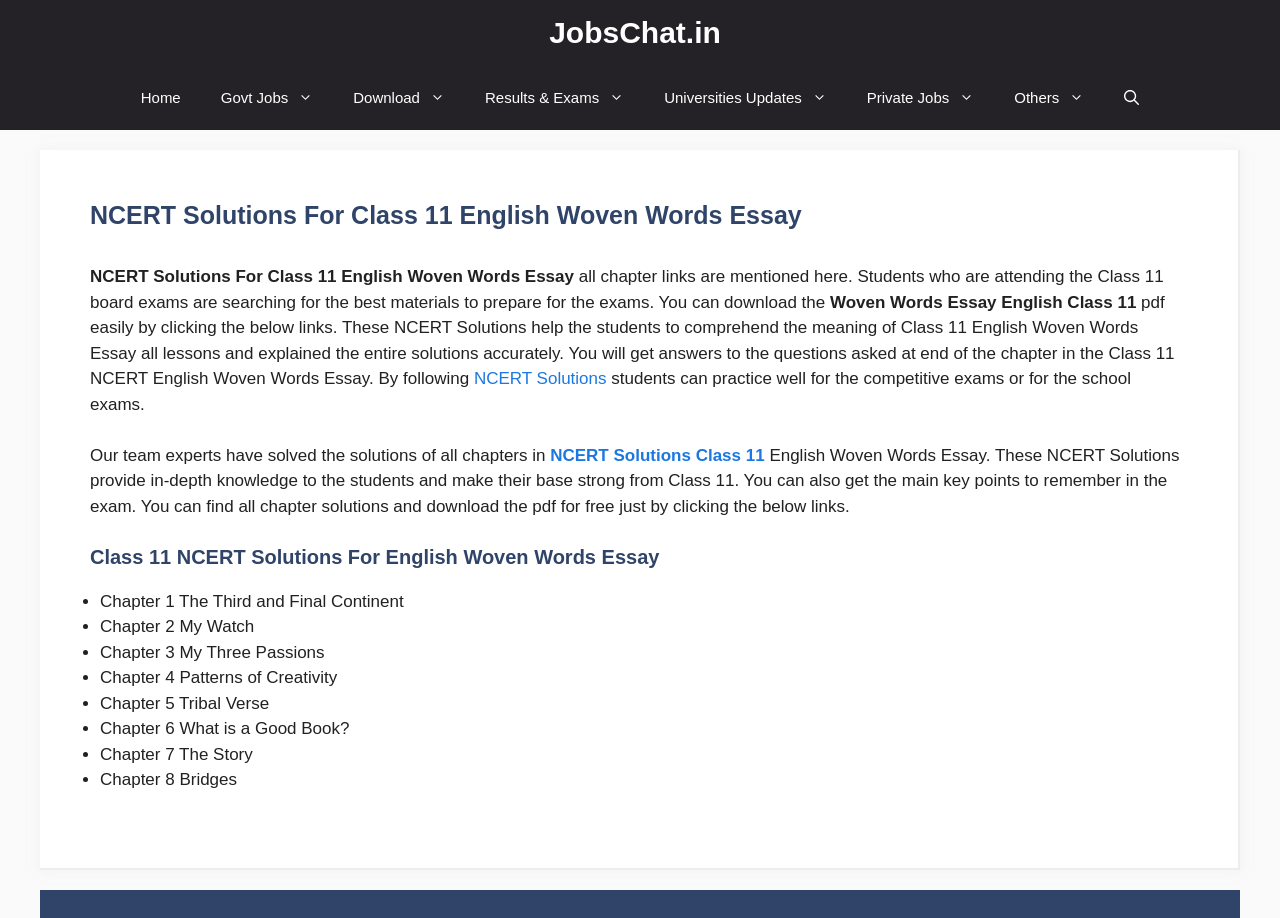Kindly determine the bounding box coordinates for the area that needs to be clicked to execute this instruction: "Click on the 'NCERT Solutions' link".

[0.37, 0.402, 0.478, 0.423]